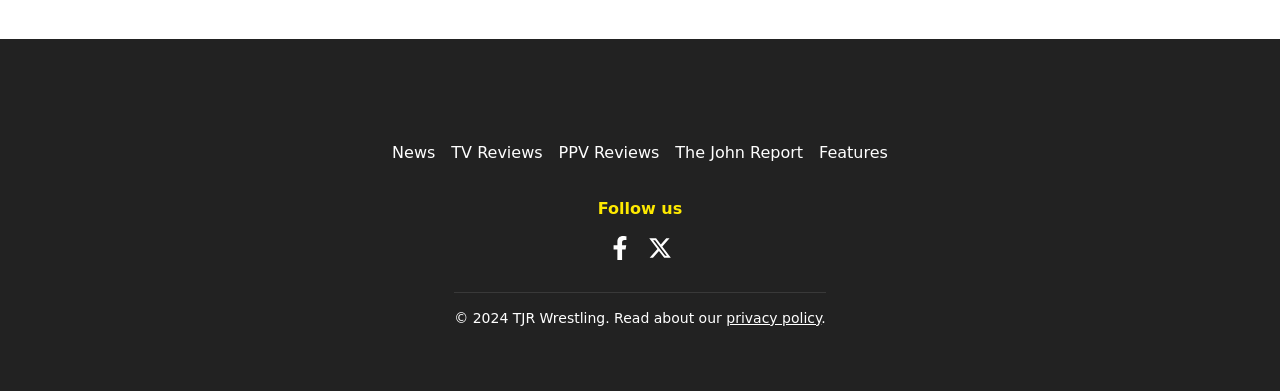How many social media links are available?
From the screenshot, provide a brief answer in one word or phrase.

2